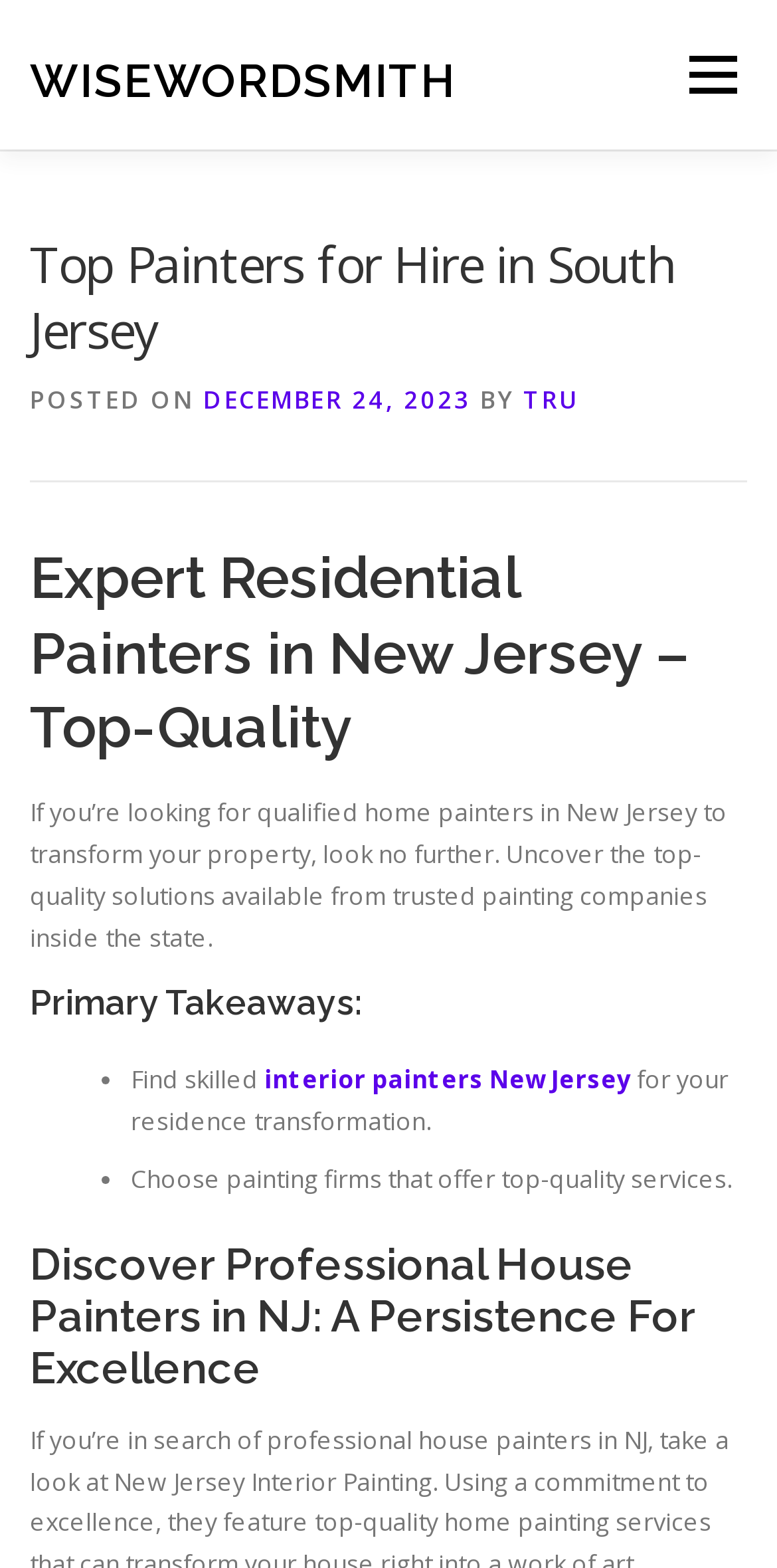Locate and provide the bounding box coordinates for the HTML element that matches this description: "December 24, 2023".

[0.262, 0.244, 0.606, 0.266]